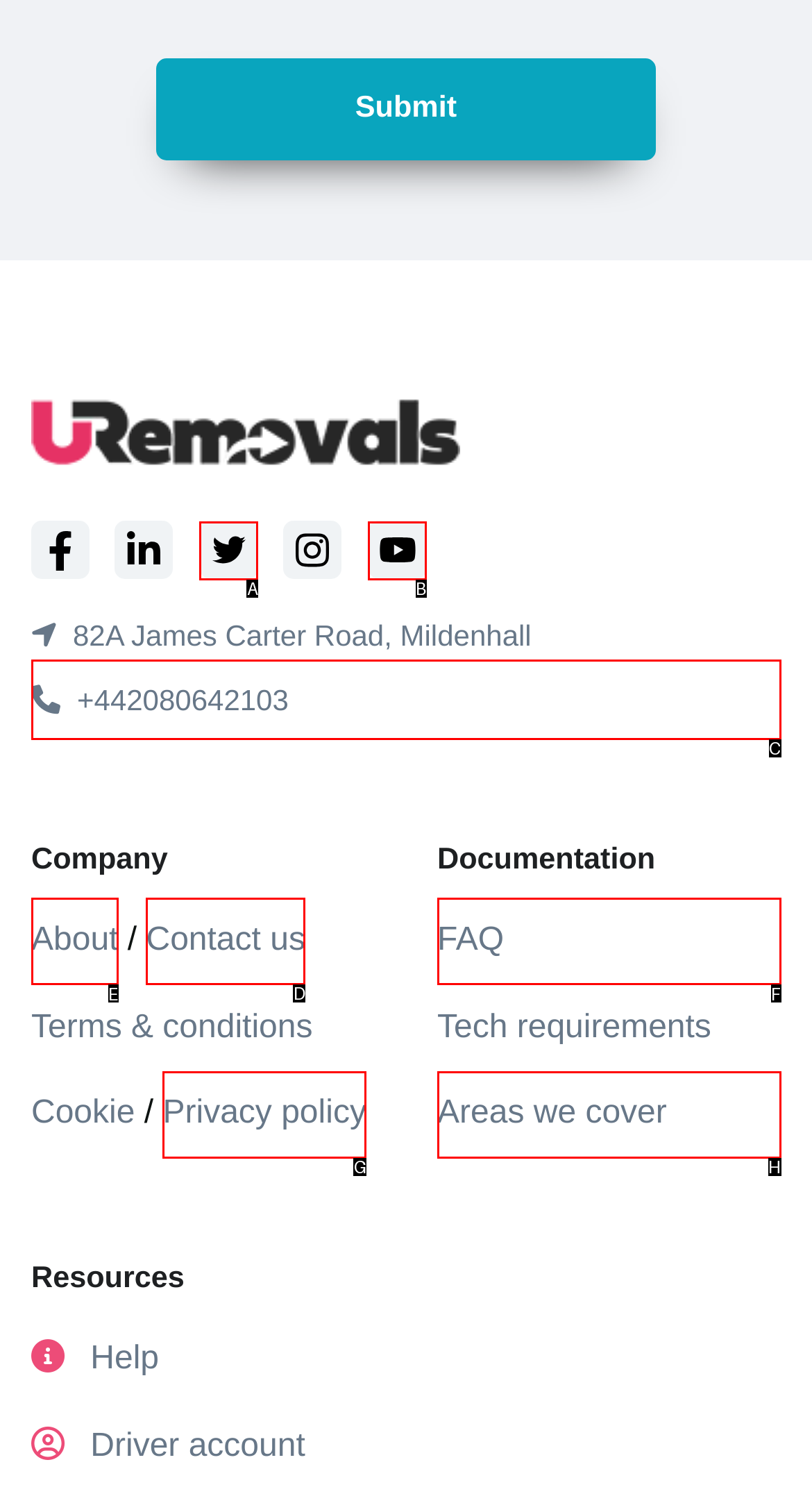Choose the HTML element that should be clicked to achieve this task: Contact us
Respond with the letter of the correct choice.

D